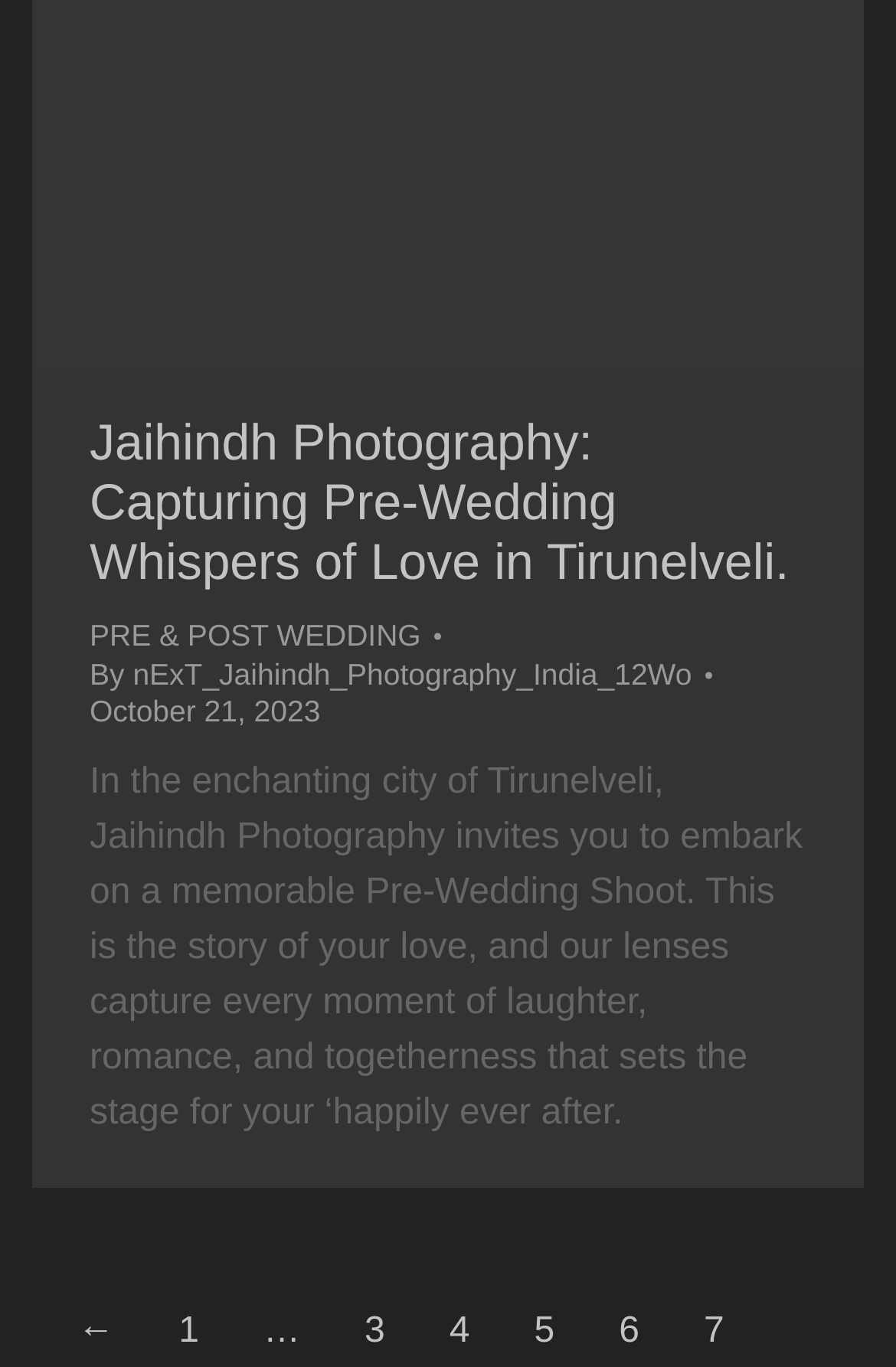What is the location of the pre-wedding shoot?
Provide a detailed answer to the question, using the image to inform your response.

The location of the pre-wedding shoot is mentioned in the StaticText element with the text 'In the enchanting city of Tirunelveli, Jaihindh Photography invites you to embark on a memorable Pre-Wedding Shoot.'